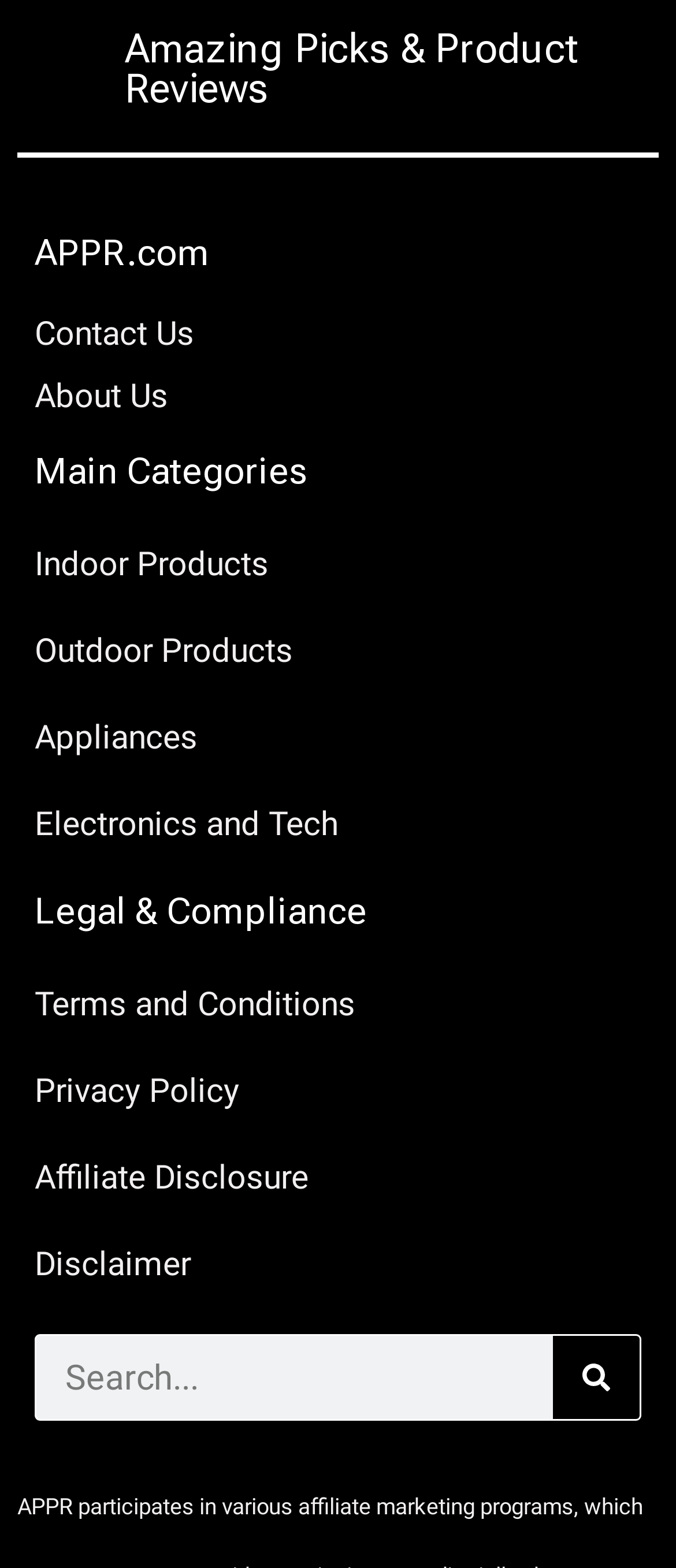Please identify the bounding box coordinates of the element I should click to complete this instruction: 'Contact Us'. The coordinates should be given as four float numbers between 0 and 1, like this: [left, top, right, bottom].

[0.051, 0.199, 0.949, 0.228]